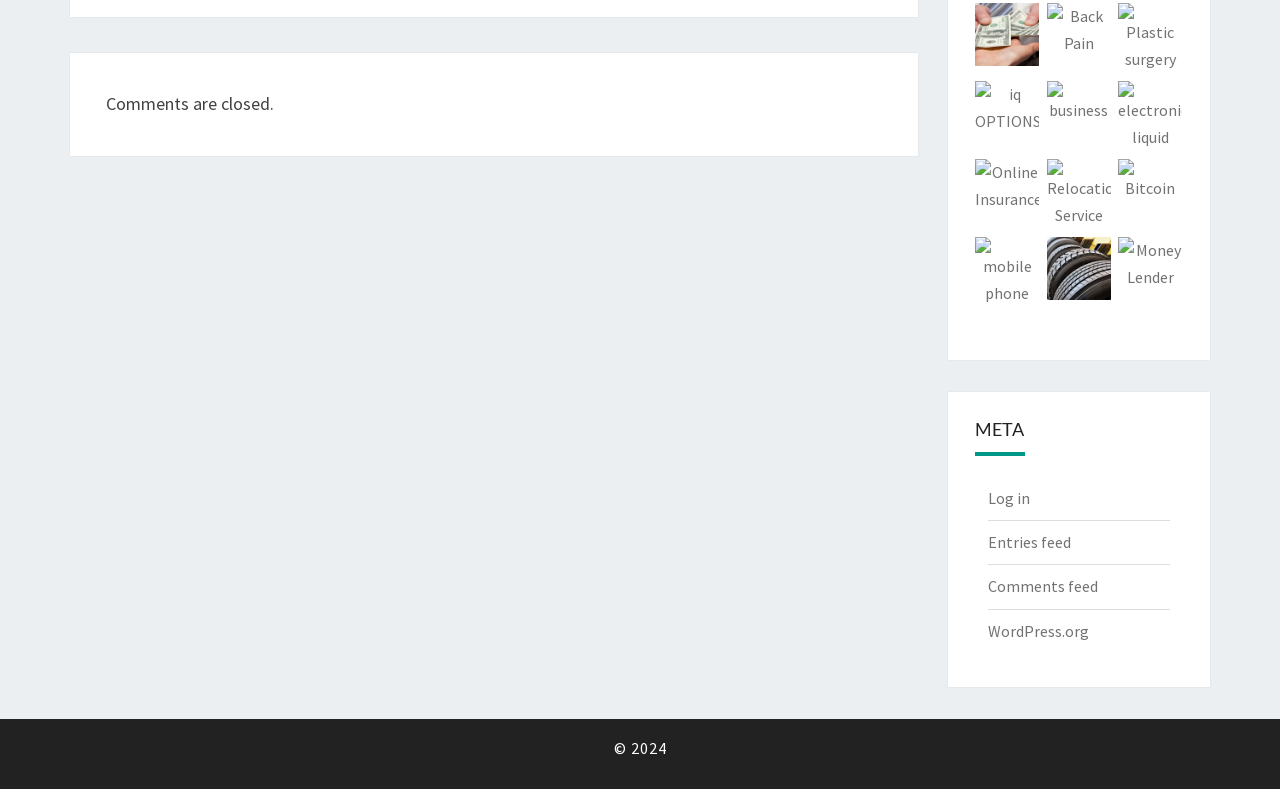Please find the bounding box coordinates of the element that must be clicked to perform the given instruction: "Click on the 'car loan' link". The coordinates should be four float numbers from 0 to 1, i.e., [left, top, right, bottom].

[0.762, 0.028, 0.812, 0.054]